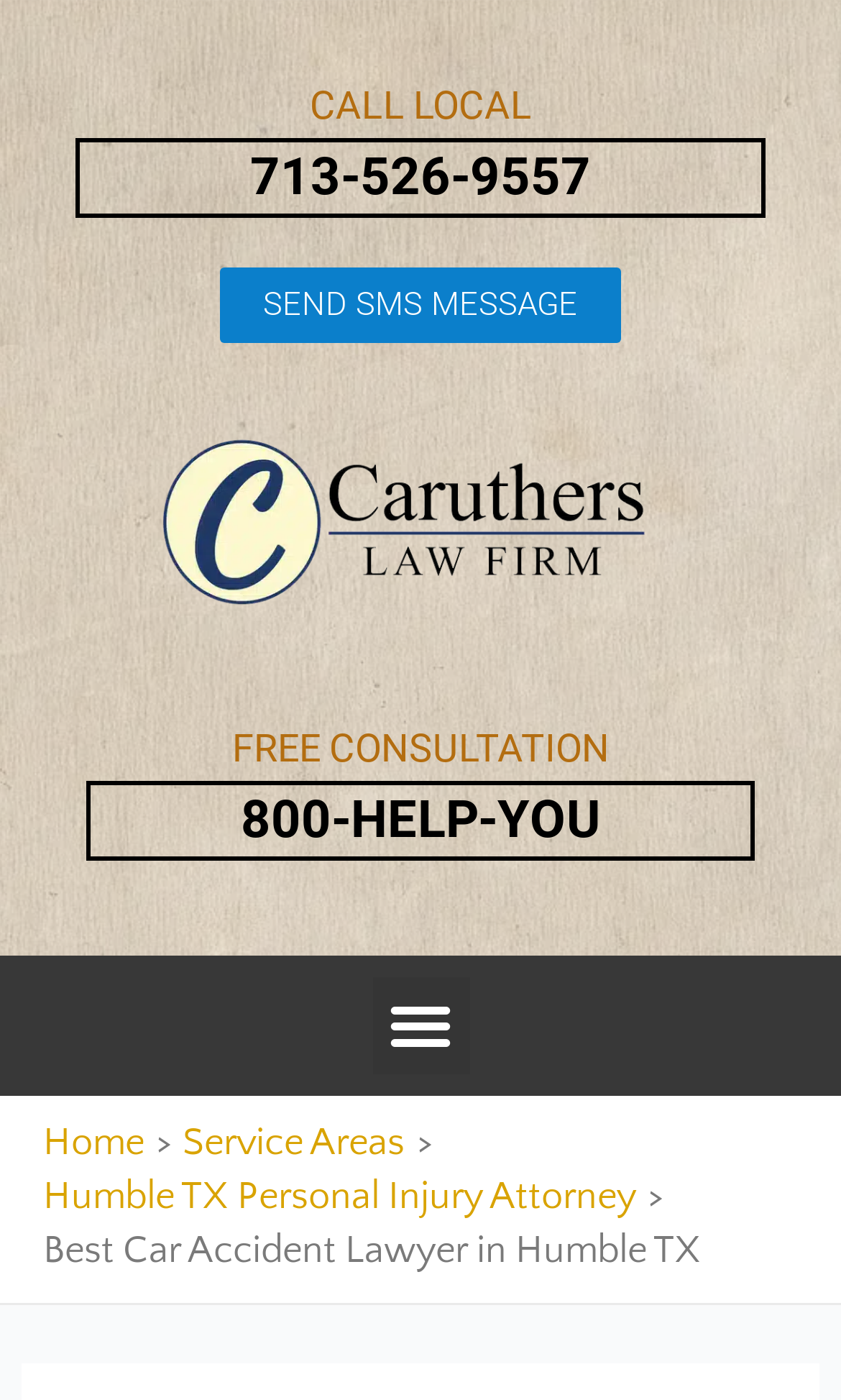Please identify the bounding box coordinates of the region to click in order to complete the task: "Dial 713-526-9557". The coordinates must be four float numbers between 0 and 1, specified as [left, top, right, bottom].

[0.297, 0.104, 0.703, 0.148]